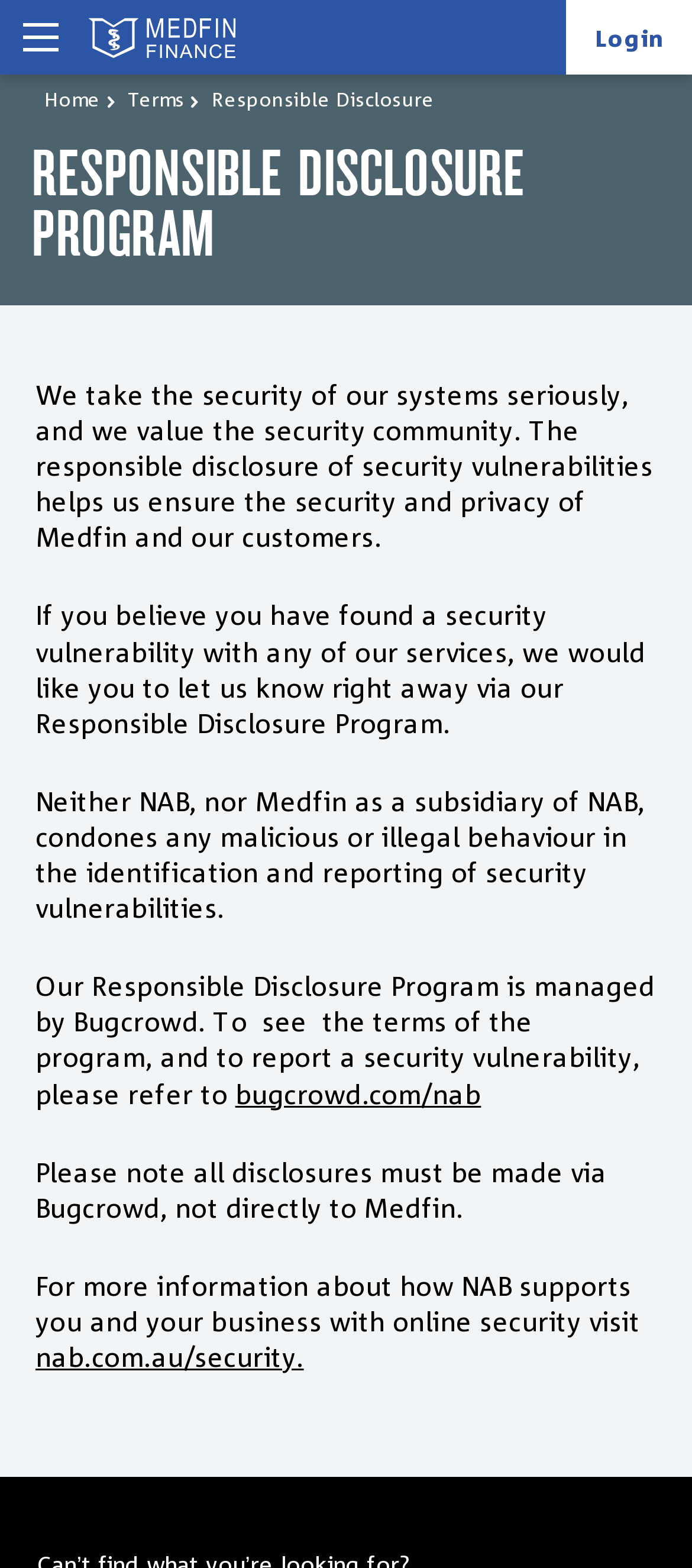From the webpage screenshot, identify the region described by bugcrowd.com/nab. Provide the bounding box coordinates as (top-left x, top-left y, bottom-right x, bottom-right y), with each value being a floating point number between 0 and 1.

[0.34, 0.689, 0.695, 0.707]